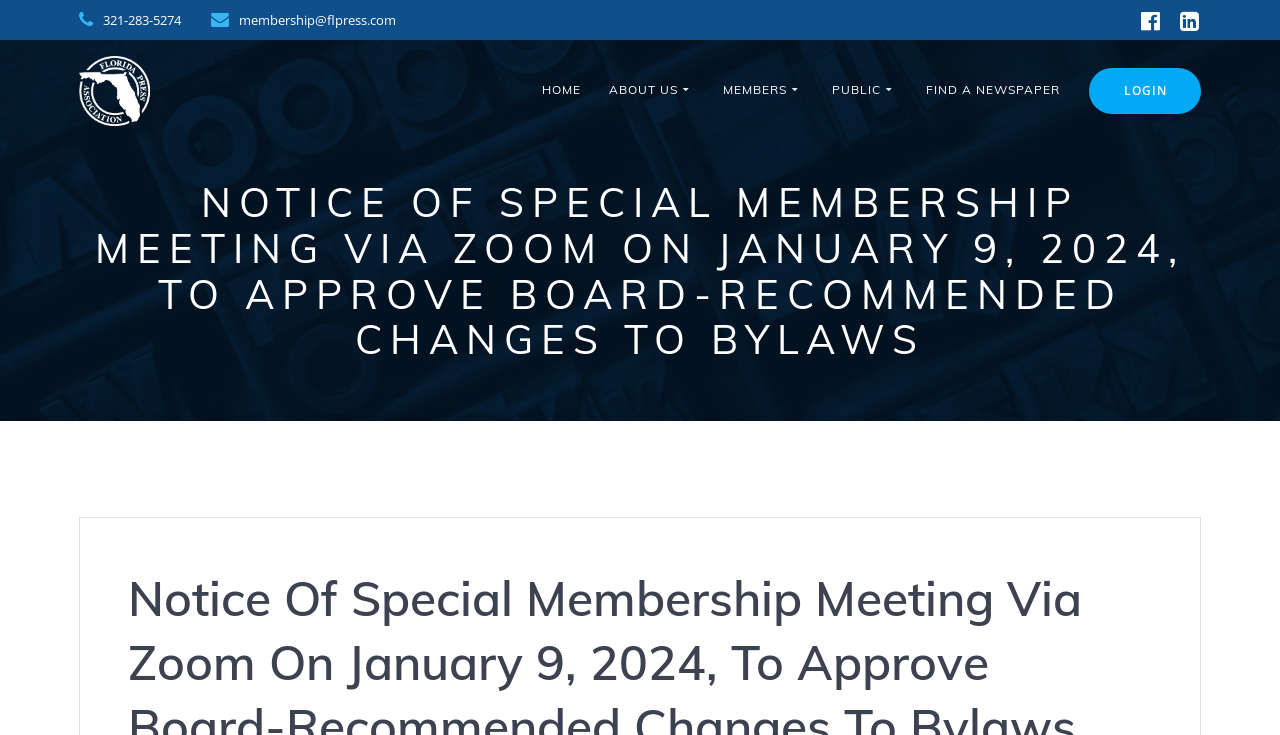From the element description My Account, predict the bounding box coordinates of the UI element. The coordinates must be specified in the format (top-left x, top-left y, bottom-right x, bottom-right y) and should be within the 0 to 1 range.

[0.565, 0.157, 0.754, 0.213]